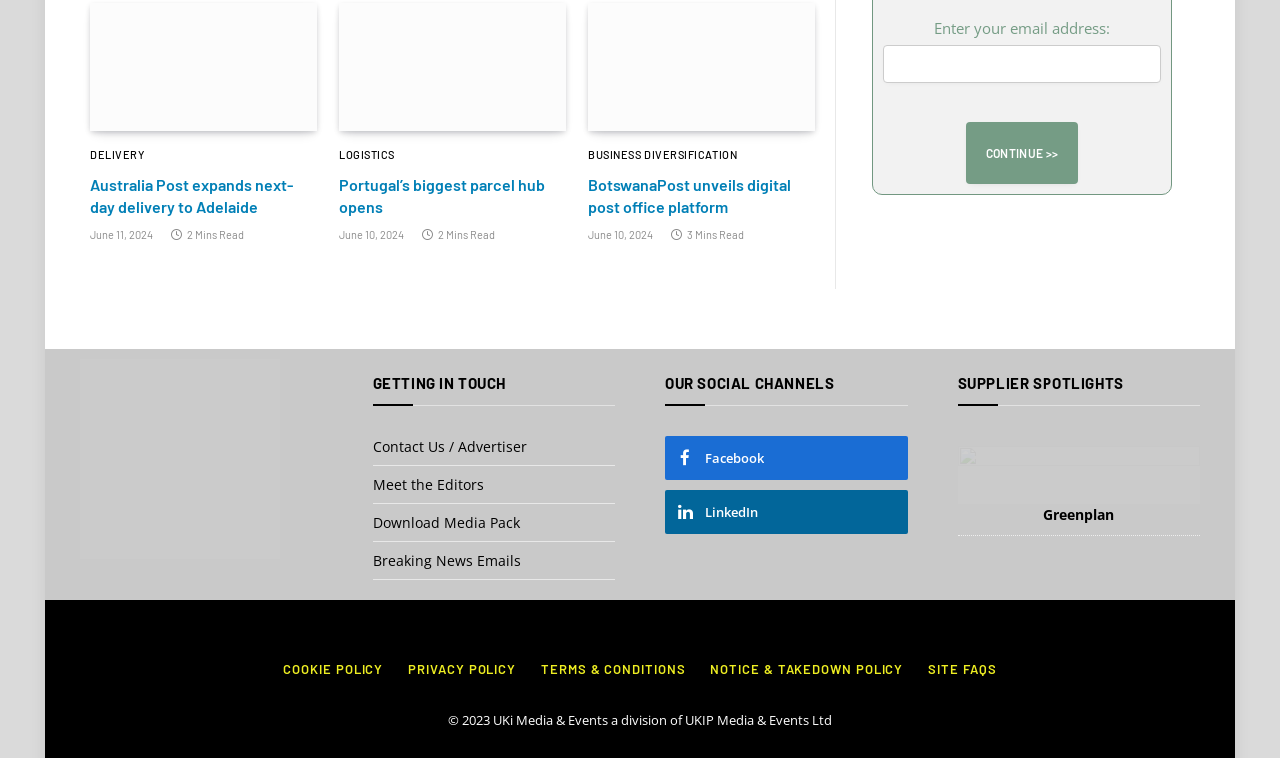Answer the following in one word or a short phrase: 
What is the topic of the first article?

Australia Post